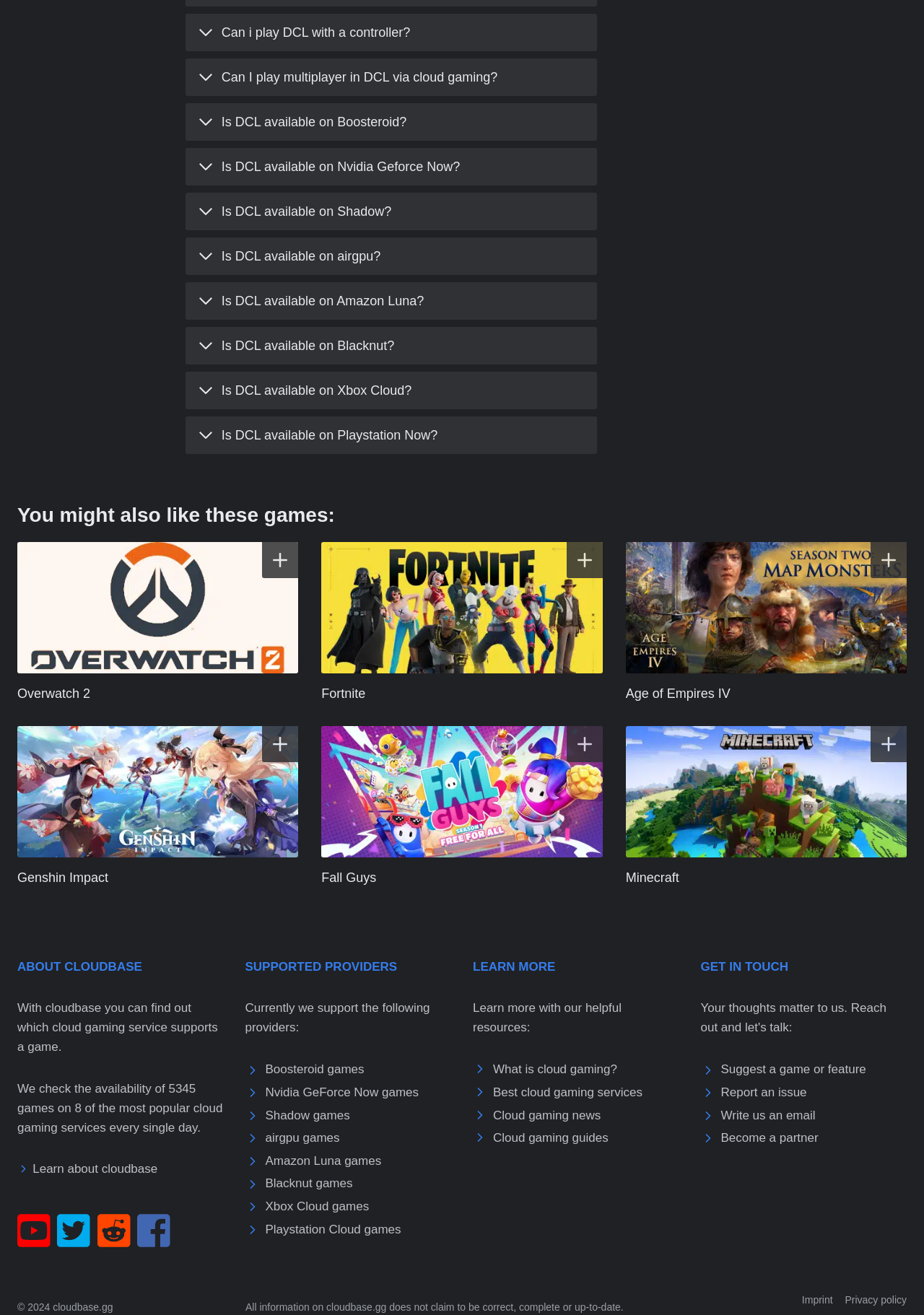Could you determine the bounding box coordinates of the clickable element to complete the instruction: "Click on 'Can i play DCL with a controller?'"? Provide the coordinates as four float numbers between 0 and 1, i.e., [left, top, right, bottom].

[0.201, 0.01, 0.646, 0.039]